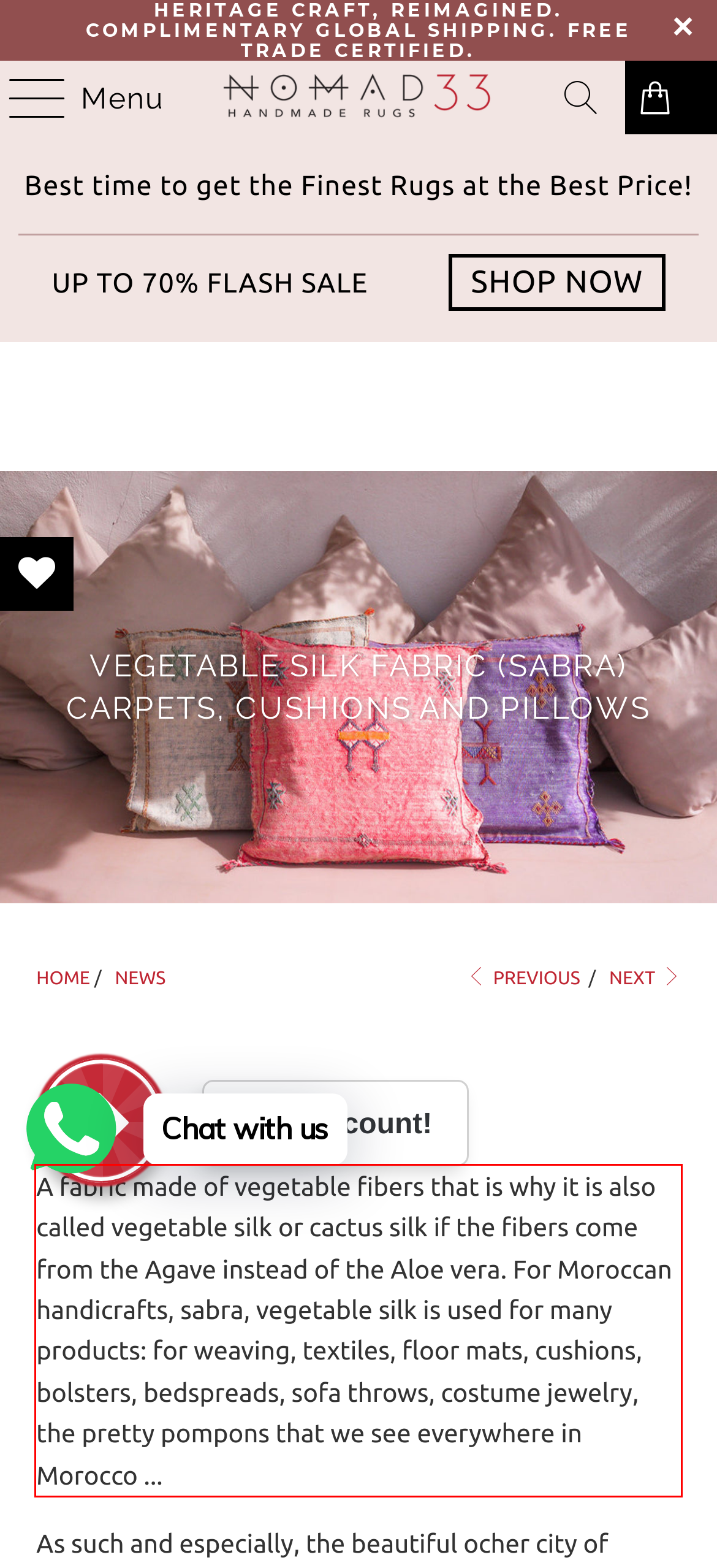Please recognize and transcribe the text located inside the red bounding box in the webpage image.

A fabric made of vegetable fibers that is why it is also called vegetable silk or cactus silk if the fibers come from the Agave instead of the Aloe vera. For Moroccan handicrafts, sabra, vegetable silk is used for many products: for weaving, textiles, floor mats, cushions, bolsters, bedspreads, sofa throws, costume jewelry, the pretty pompons that we see everywhere in Morocco ...